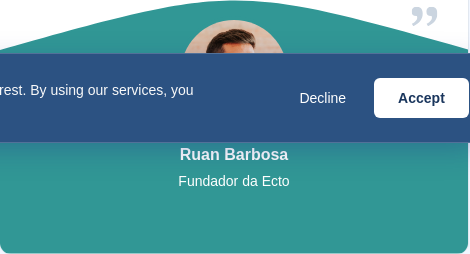What is the purpose of the pop-up in the interface?
Based on the visual information, provide a detailed and comprehensive answer.

The caption explains that the pop-up provides essential information regarding cookie policies, reinforcing a transparent interaction with the audience and highlighting the site's commitment to privacy and user experience.